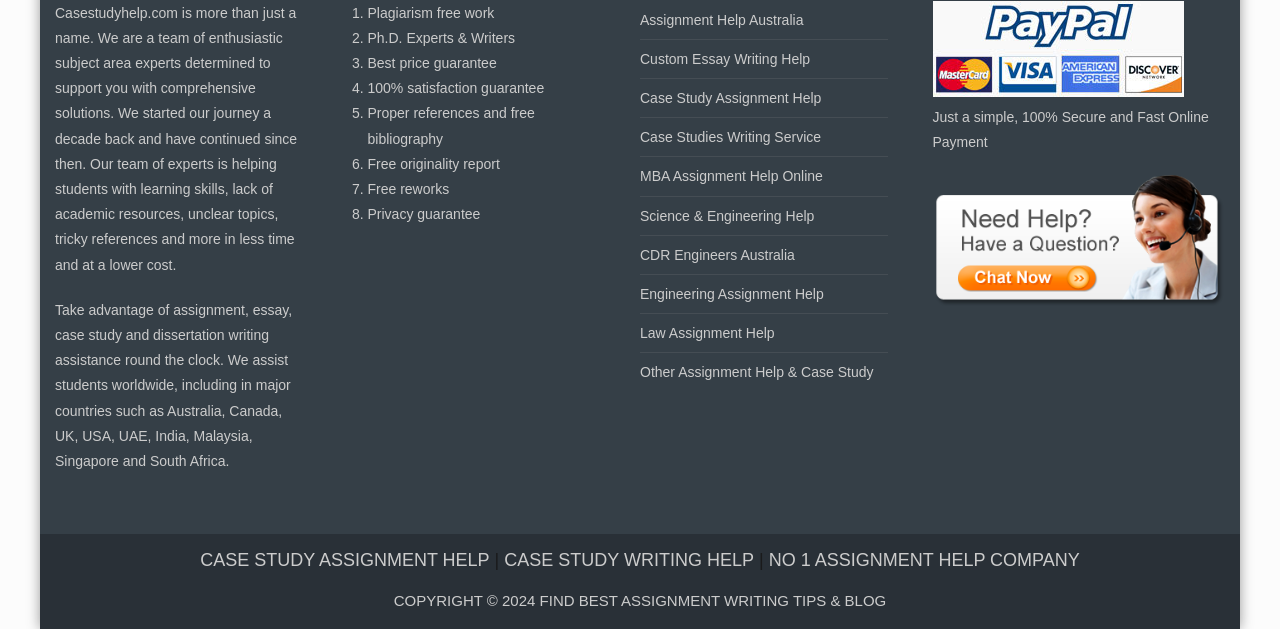Locate the UI element that matches the description parent_node: WE ACCEPT title="We Accept" in the webpage screenshot. Return the bounding box coordinates in the format (top-left x, top-left y, bottom-right x, bottom-right y), with values ranging from 0 to 1.

[0.729, 0.133, 0.925, 0.159]